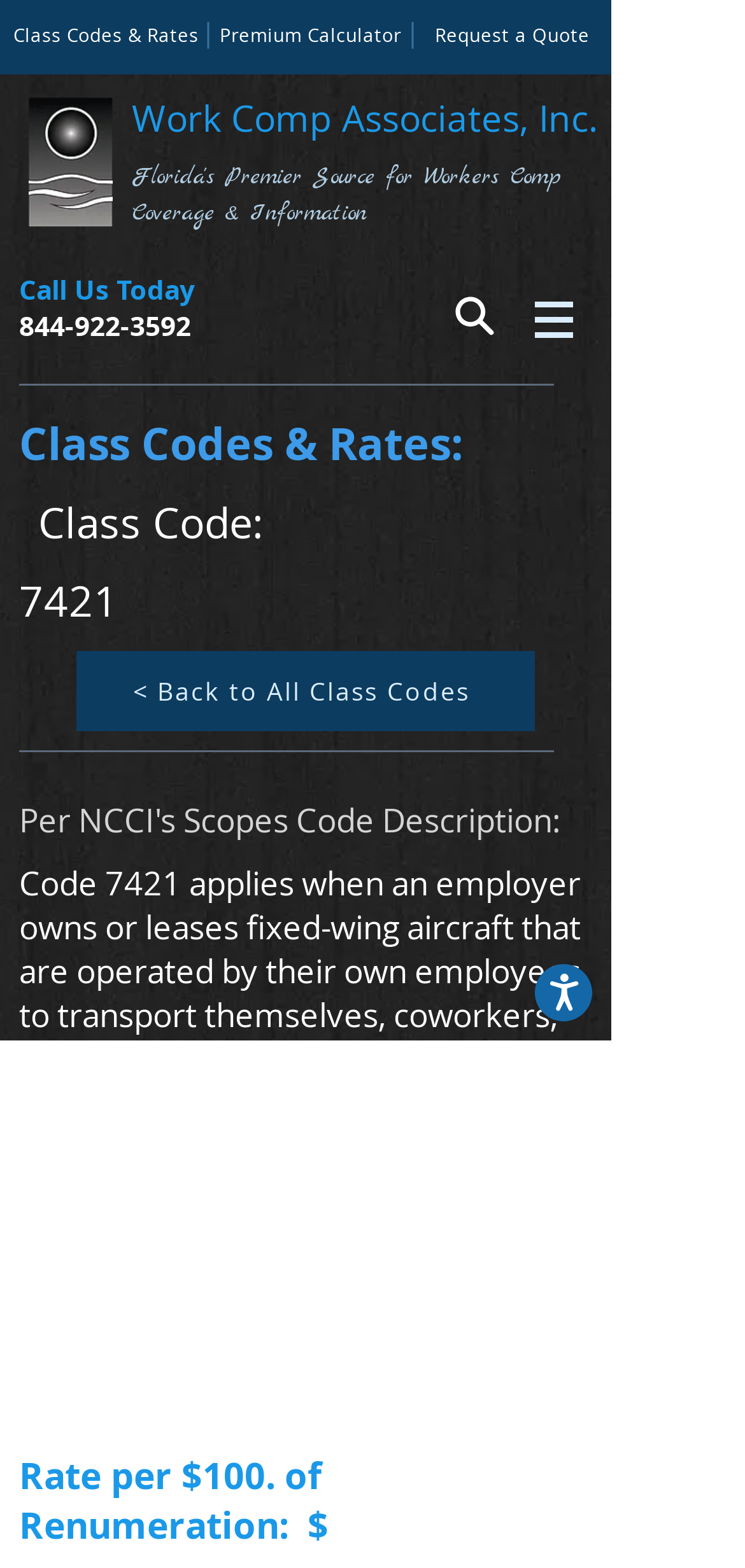Generate an in-depth caption that captures all aspects of the webpage.

The webpage is about Class Code 7421, specifically focusing on aviation and transportation of personnel in the conduct of an employer's business, flying. 

At the top left, there is a link to "Skip to Content". On the top right, there is a button to access accessibility options, accompanied by an image. 

Below the accessibility button, there are three links: "Class Codes & Rates", "Premium Calculator", and "Request a Quote", aligned horizontally. 

To the left of these links, there is a logo of Work Comp Associates, Inc., which is also a link. Above the logo, there is a heading with the company name. 

On the right side of the logo, there is a region labeled "Slideshow" with a heading that reads "Call Us Today 844-922-3592", which includes a link to the phone number. 

Below the slideshow region, there is a search link and a navigation menu labeled "Site", which includes a button with a popup menu and an image. 

The main content of the webpage is divided into sections. The first section has three headings: "Class Codes & Rates:", "Class Code:", and "7421". 

The second section has a heading that describes the scope of Code 7421, followed by a detailed description of the code's application, including the types of employees and payroll affected. 

Finally, there is a heading that displays the rate per $100 of remuneration.